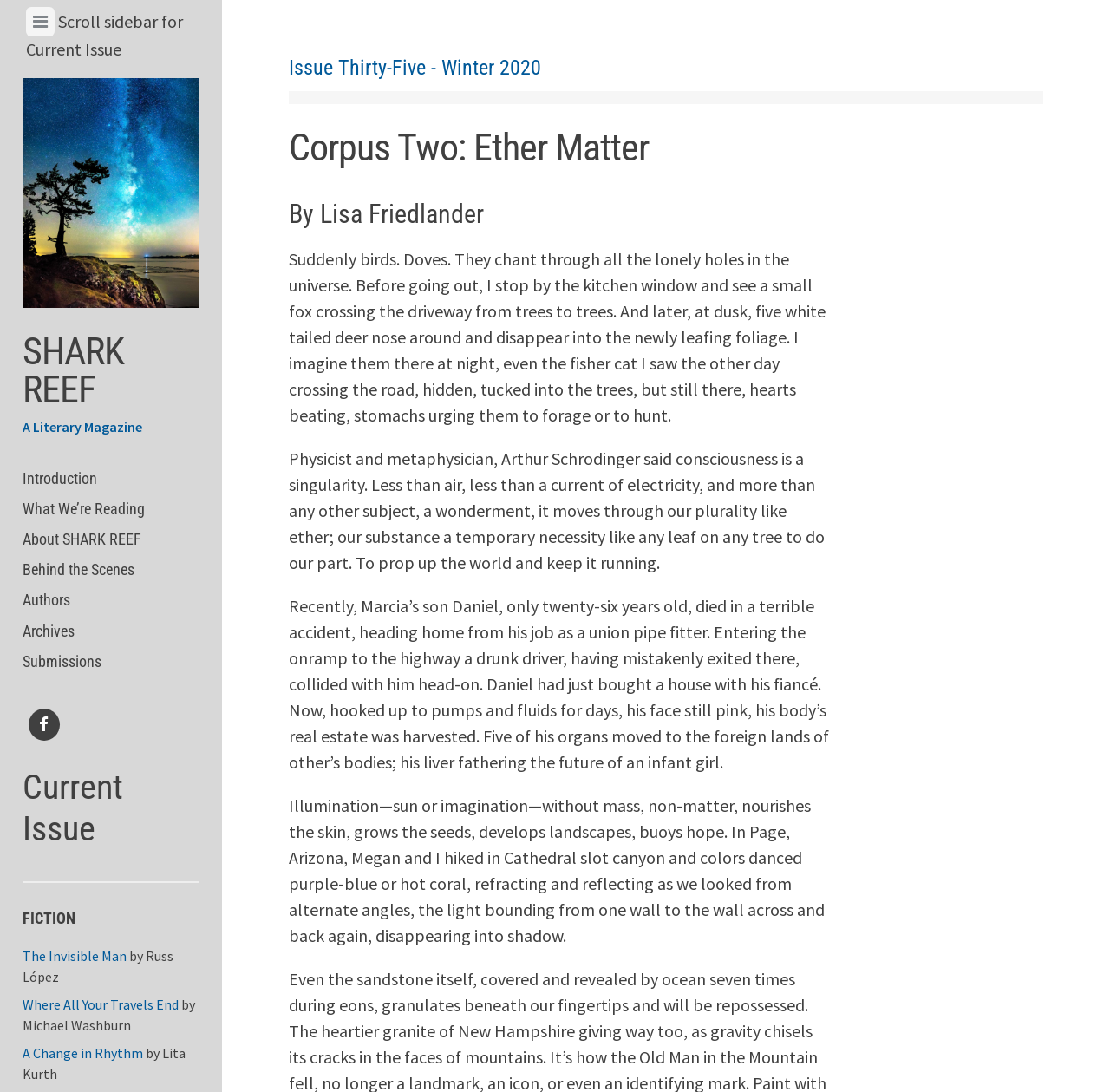Give a concise answer using only one word or phrase for this question:
What is the current issue of the magazine?

Issue Thirty-Five - Winter 2020